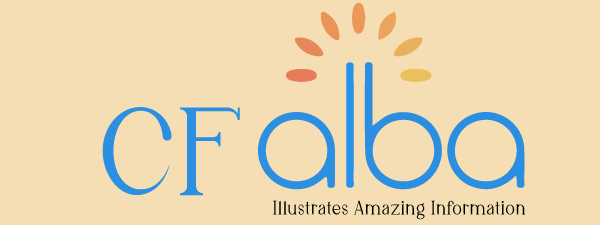What does the sun motif symbolize?
Please respond to the question with a detailed and thorough explanation.

The question asks about the symbolism of the sun motif in the logo. The caption states that the stylized sun motif emerges with rays in various shades of orange and yellow, symbolizing creativity and illumination.